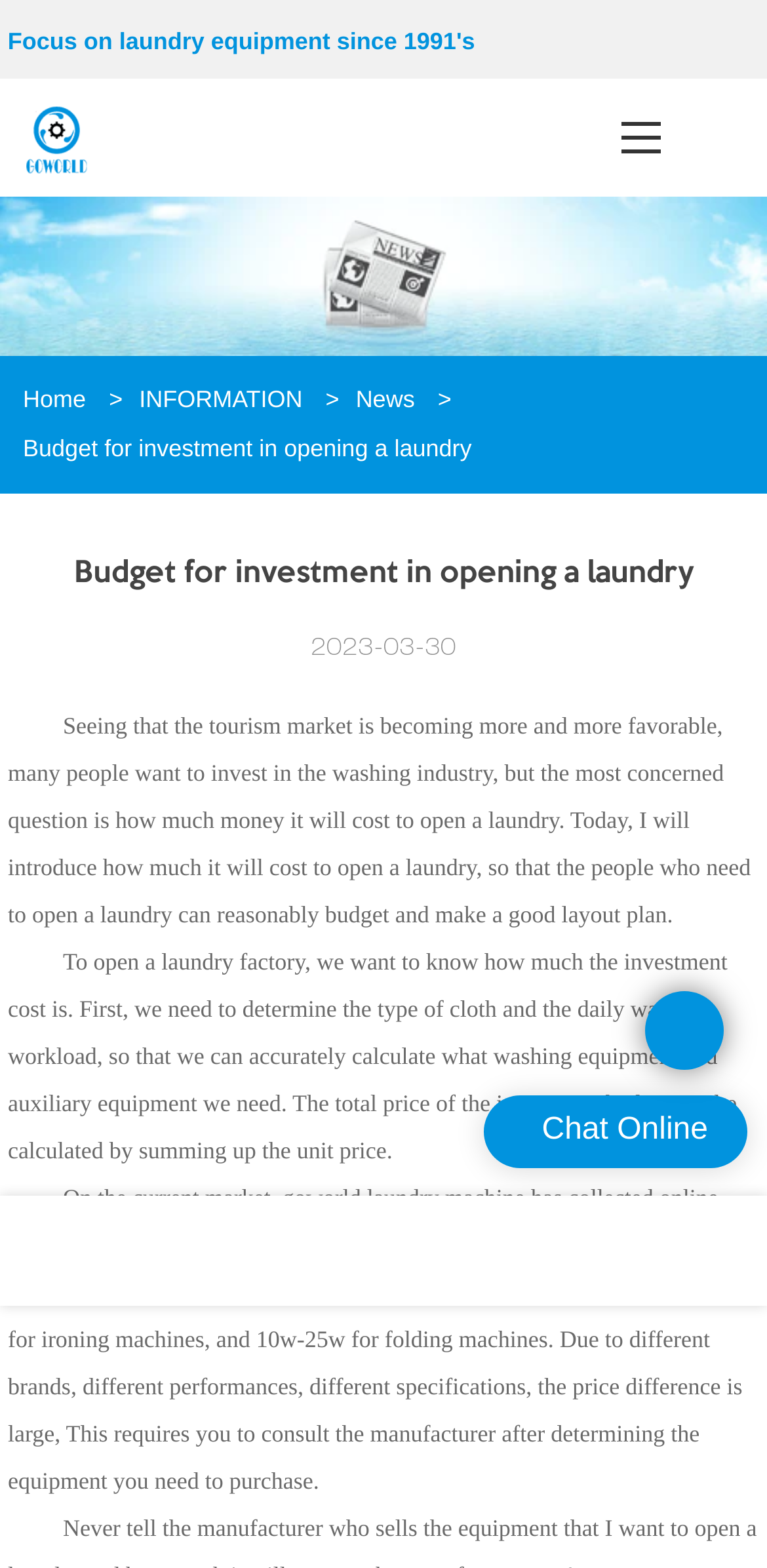Provide an in-depth caption for the elements present on the webpage.

The webpage is about GOWORLD News, specifically focusing on the budget for investment in opening a laundry. At the top, there is a loading indicator. Below it, there is a link to "Laundry Equipment Suppliers, Laundry Machine | GOWORLD Laundry" accompanied by an image. On the right side of the page, there is a button with no text.

The main navigation menu is located below, consisting of links to "Home", "INFORMATION", and "News", separated by arrow symbols. 

The main content of the page is divided into sections. The first section has a heading "Budget for investment in opening a laundry" followed by a date "2023-03-30". The article discusses the cost of opening a laundry, including the factors to consider when determining the investment budget. 

The text is divided into paragraphs, with the first paragraph introducing the topic and the subsequent paragraphs providing more details on calculating the investment cost. The article also mentions "goworld laundry machine" and provides a list of equipment with their corresponding power ranges and prices.

At the bottom of the page, there is a "Chat Online" button. Below it, there are four links, but they do not have any text.